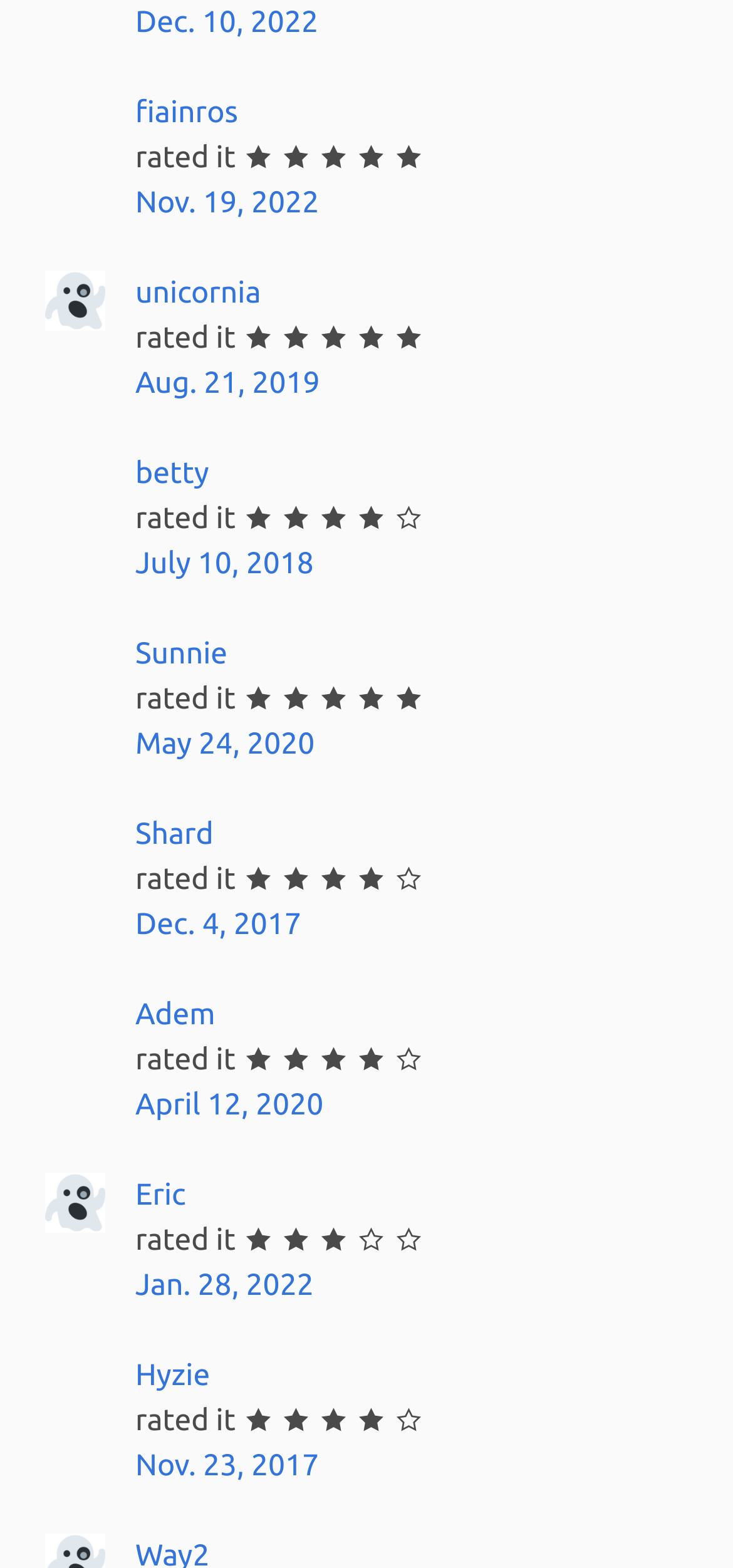What is the most recent rating date?
Give a comprehensive and detailed explanation for the question.

I looked for the most recent rating date by checking the dates associated with each rating. I found that the most recent rating date is 'Jan. 28, 2022'.